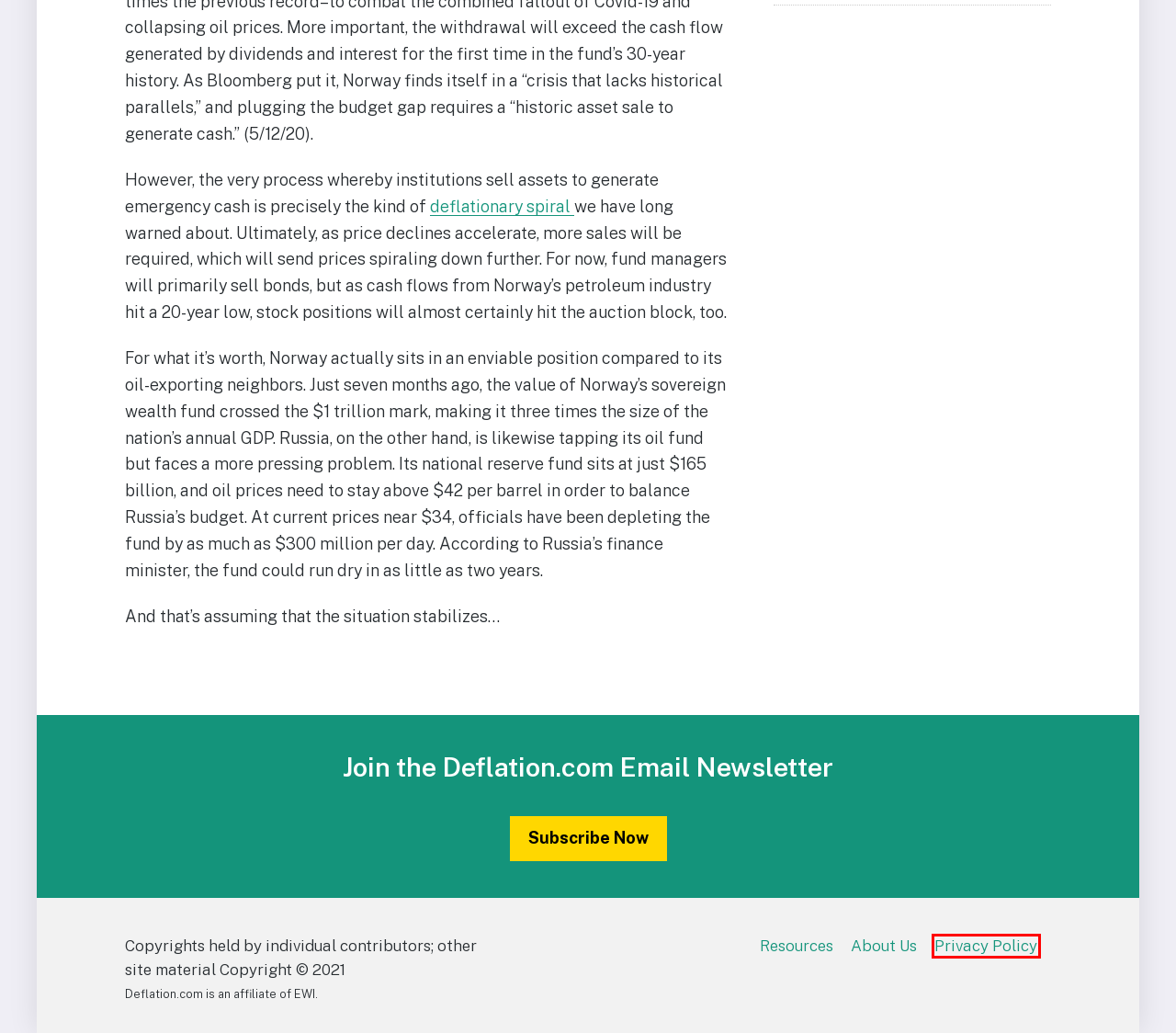After examining the screenshot of a webpage with a red bounding box, choose the most accurate webpage description that corresponds to the new page after clicking the element inside the red box. Here are the candidates:
A. Simply the Bust - Deflation.com
B. Deflation – Resources to Help You Survive and Prosper
C. Privacy Policy - Elliott Wave International
D. Resources - Deflation
E. Crunchety Crunch - Deflation.com
F. Drowning in Debt - Deflation.com
G. Deflation Staff, Author at Deflation.com
H. Answers to Deflation Questions

C